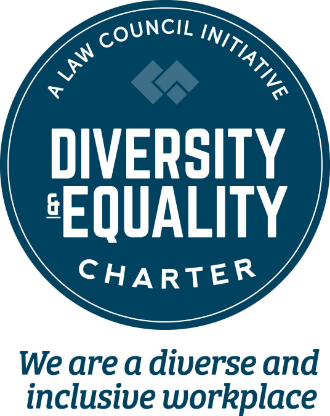Provide a comprehensive description of the image.

The image features a circular badge that represents a commitment to diversity and equality within the workplace. The design includes the phrase "Diversity & Equality Charter" prominently displayed, indicating its significance. Above the charter title, it states "A Law Council Initiative," emphasizing that this is part of a broader organizational effort. Beneath the charter title, the text reads "We are a diverse and inclusive workplace," reinforcing the message of inclusivity and diversity that the charter aims to promote. The overall design combines professionalism with a clear call for equitable practices in work environments, reflecting a dedication to fostering a supportive atmosphere for all employees.